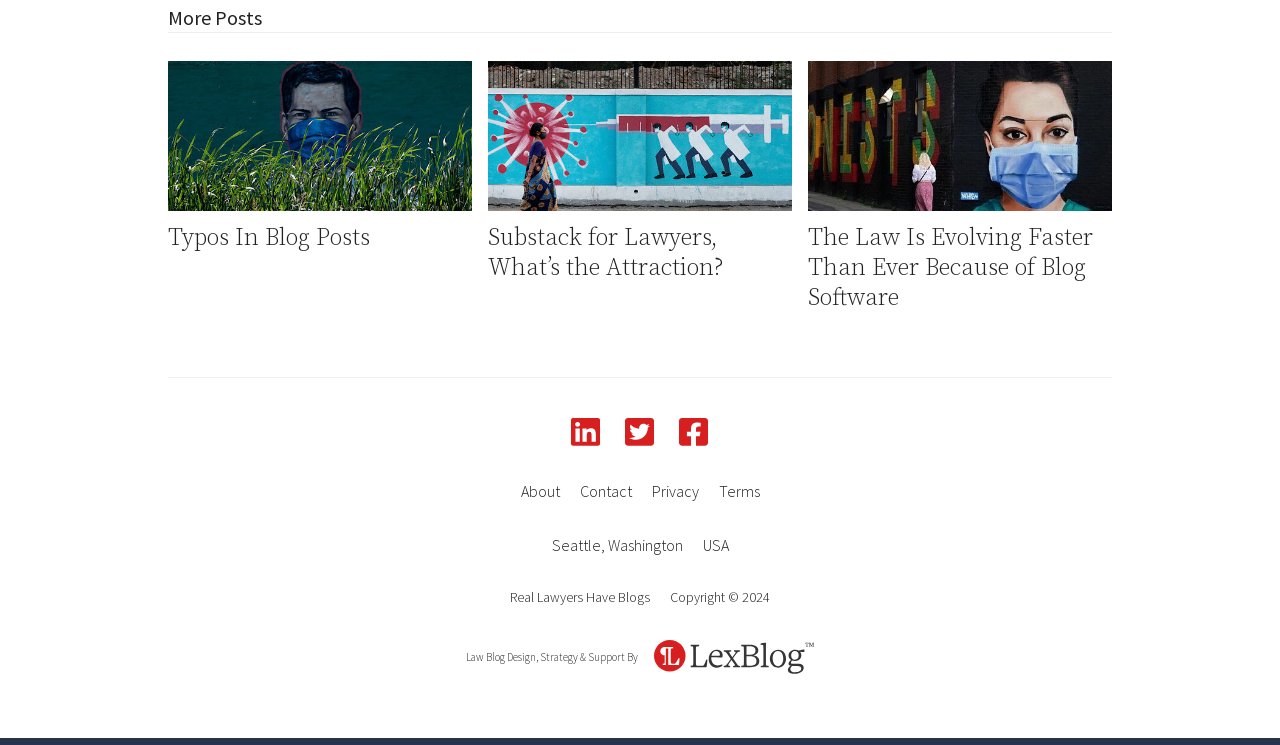Can you find the bounding box coordinates for the element to click on to achieve the instruction: "Follow on Facebook"?

None